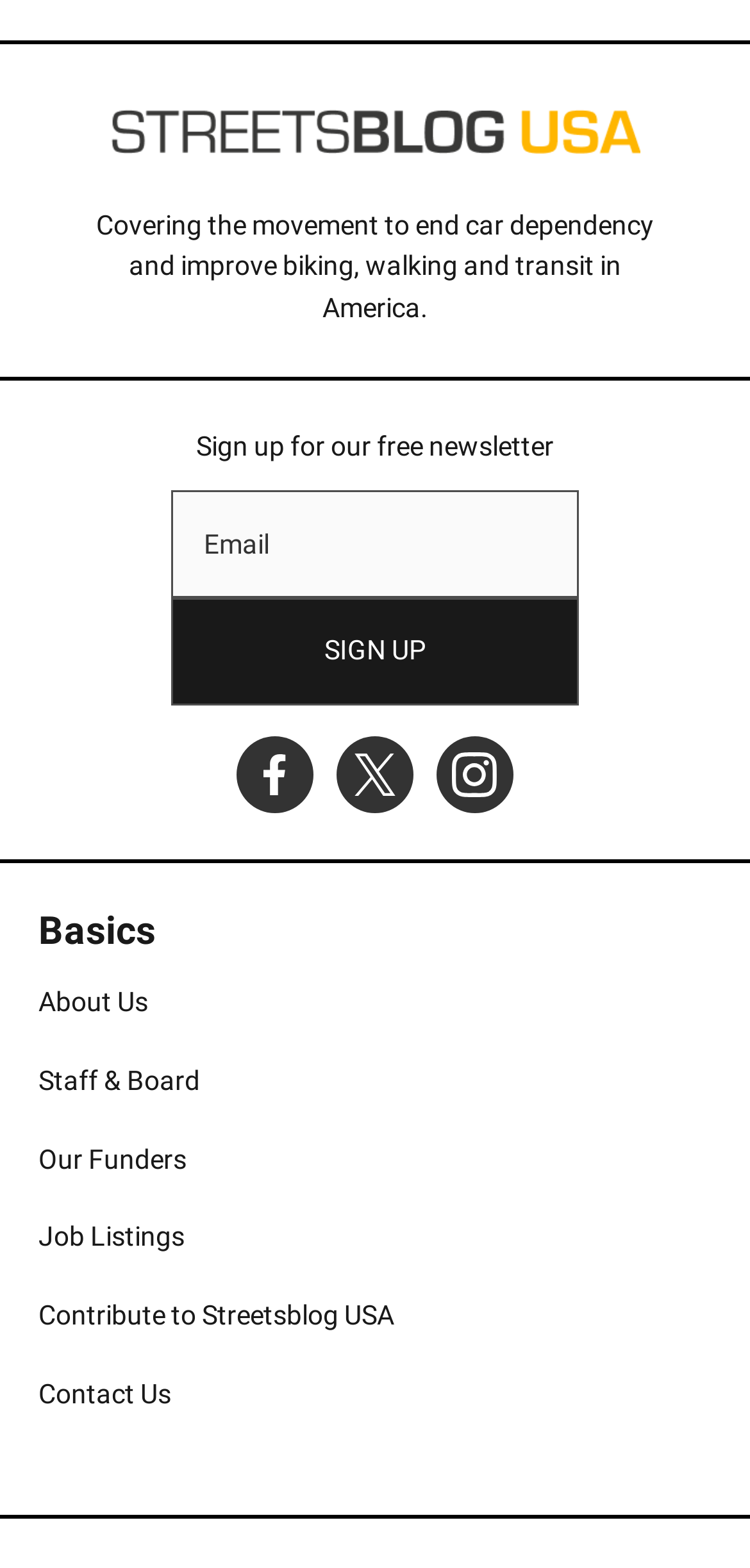Identify the bounding box coordinates of the section that should be clicked to achieve the task described: "Visit Streetsblog USA Facebook".

[0.315, 0.47, 0.418, 0.519]